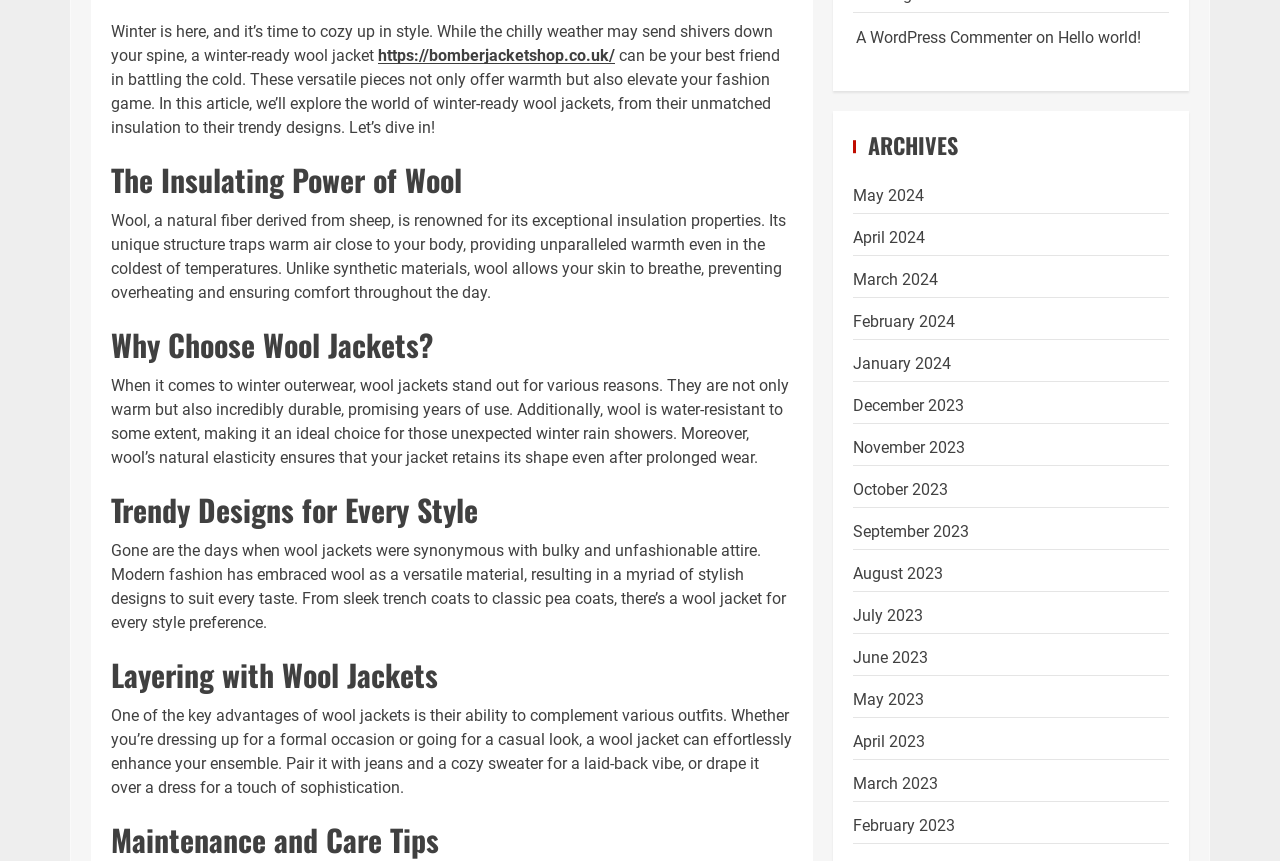Please find the bounding box coordinates of the element's region to be clicked to carry out this instruction: "Read the article".

[0.666, 0.029, 0.913, 0.059]